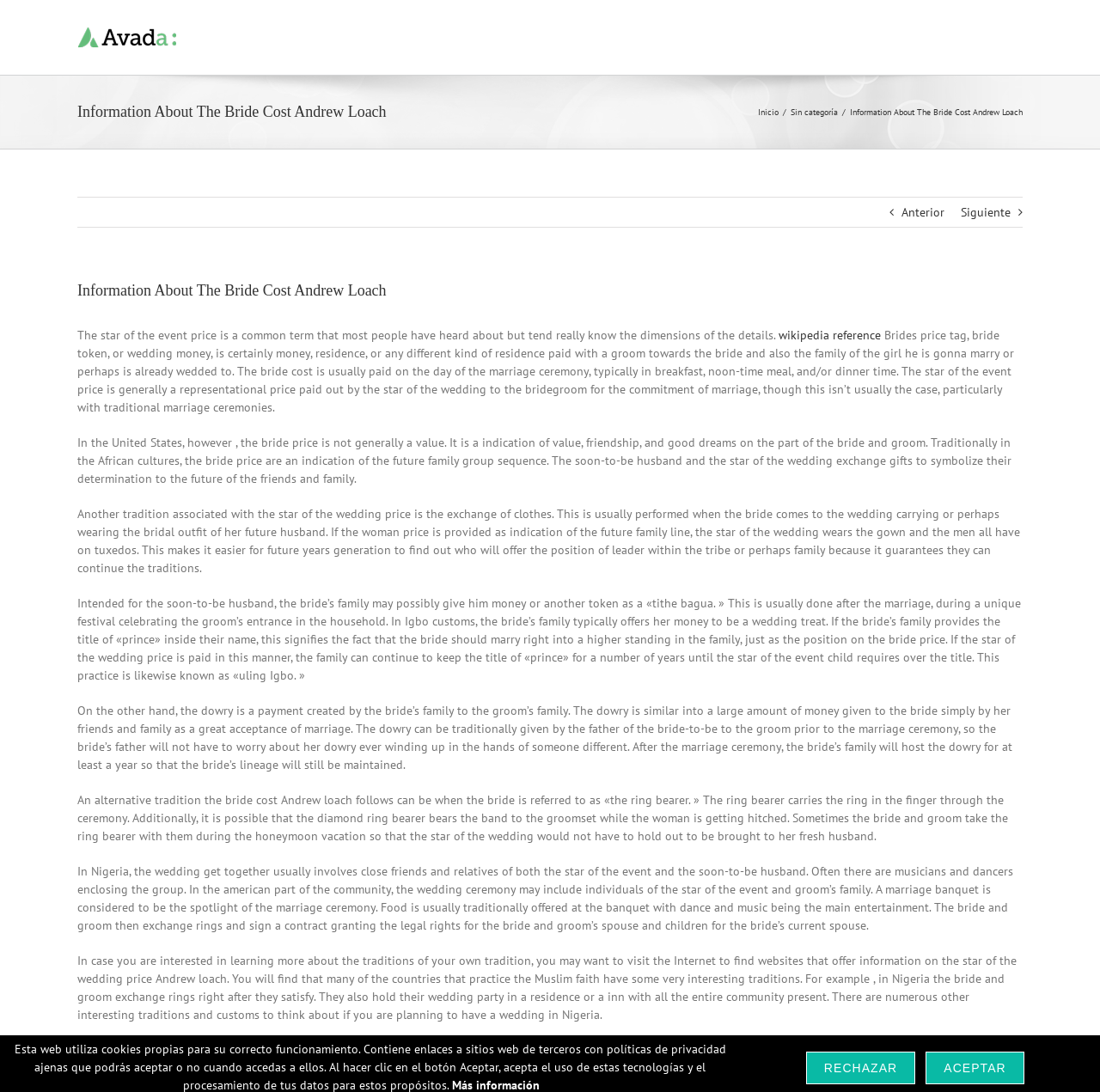Please identify the bounding box coordinates of the element's region that needs to be clicked to fulfill the following instruction: "Click the 'Siguiente' link". The bounding box coordinates should consist of four float numbers between 0 and 1, i.e., [left, top, right, bottom].

[0.873, 0.181, 0.919, 0.208]